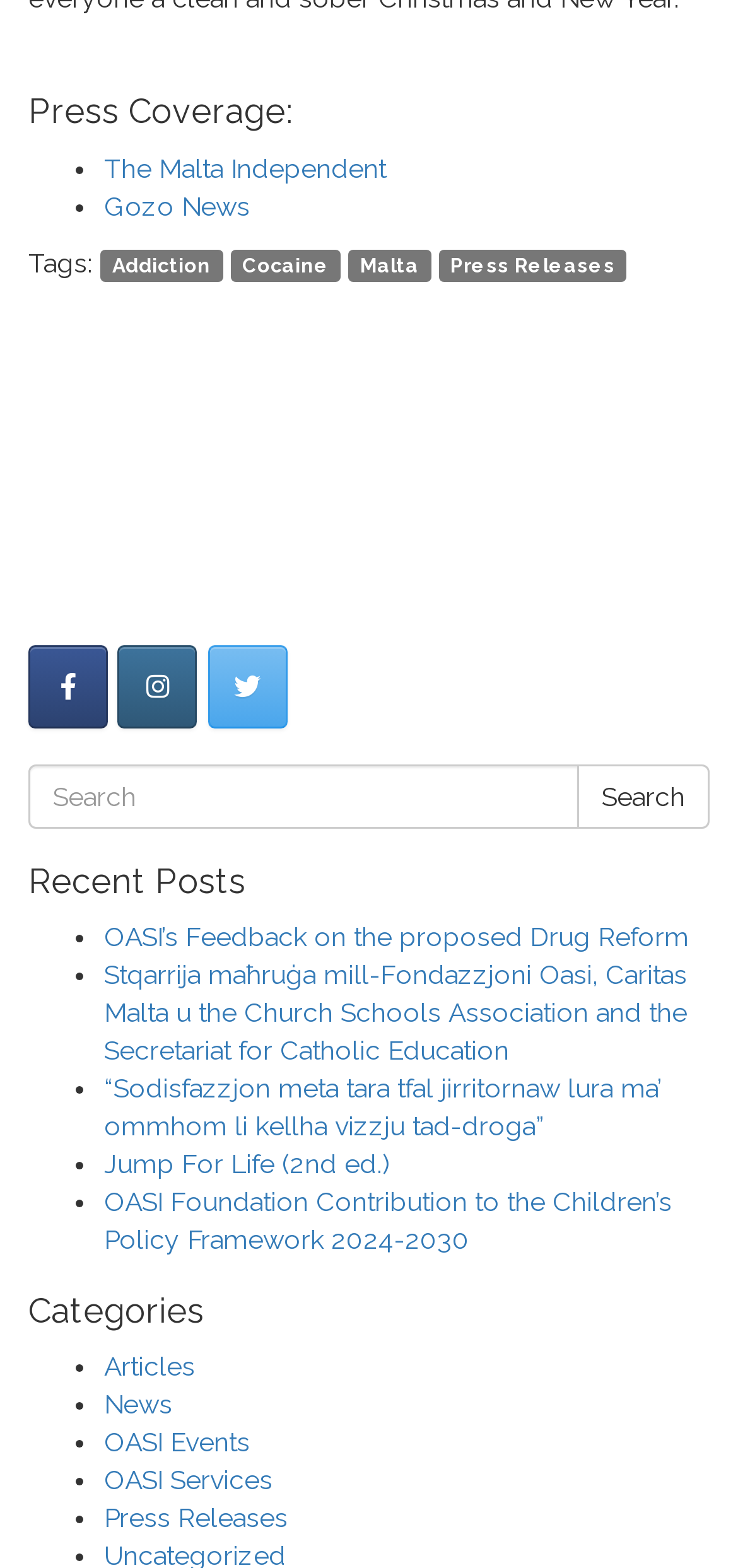Please specify the bounding box coordinates in the format (top-left x, top-left y, bottom-right x, bottom-right y), with all values as floating point numbers between 0 and 1. Identify the bounding box of the UI element described by: The Malta Independent

[0.141, 0.098, 0.523, 0.117]